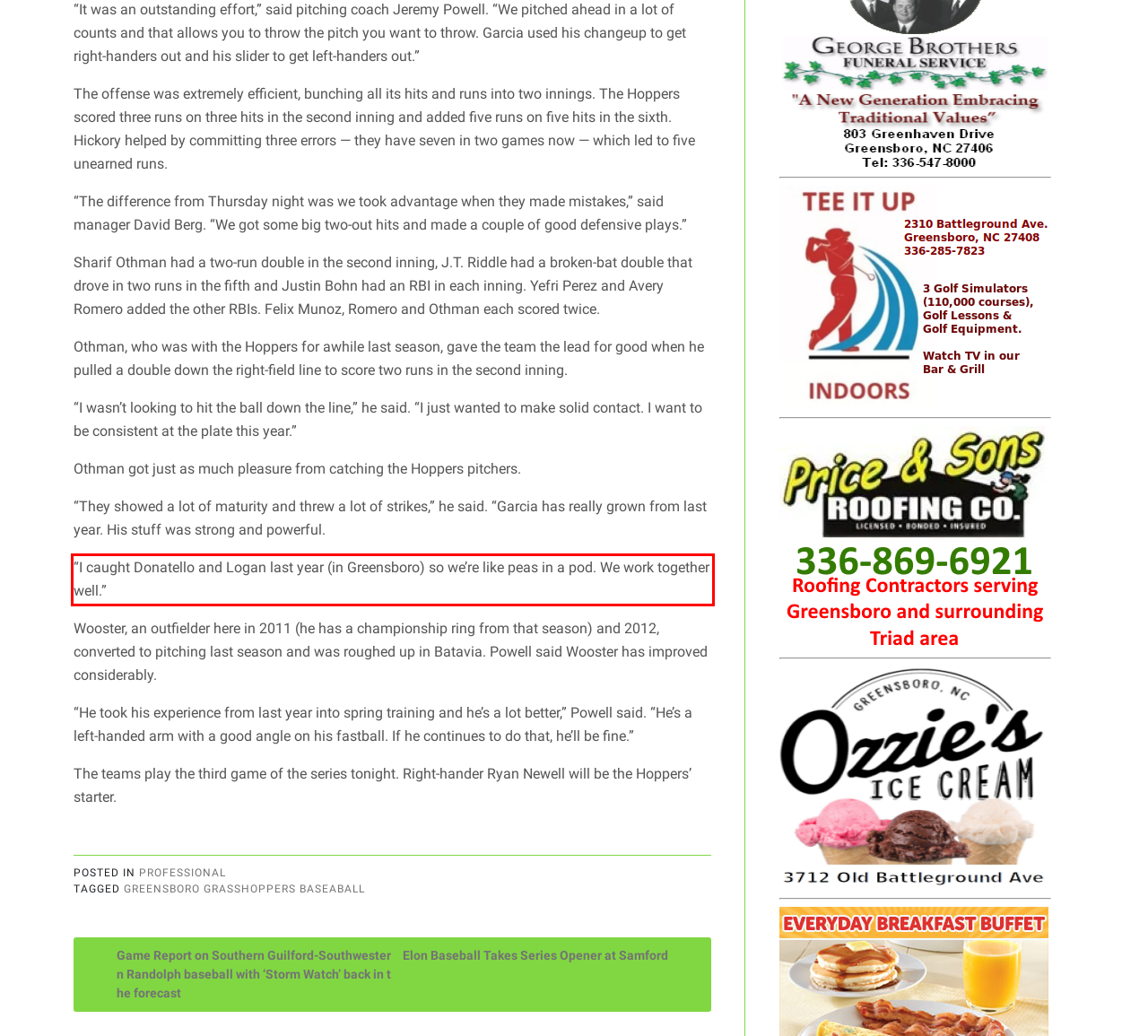View the screenshot of the webpage and identify the UI element surrounded by a red bounding box. Extract the text contained within this red bounding box.

“I caught Donatello and Logan last year (in Greensboro) so we’re like peas in a pod. We work together well.”